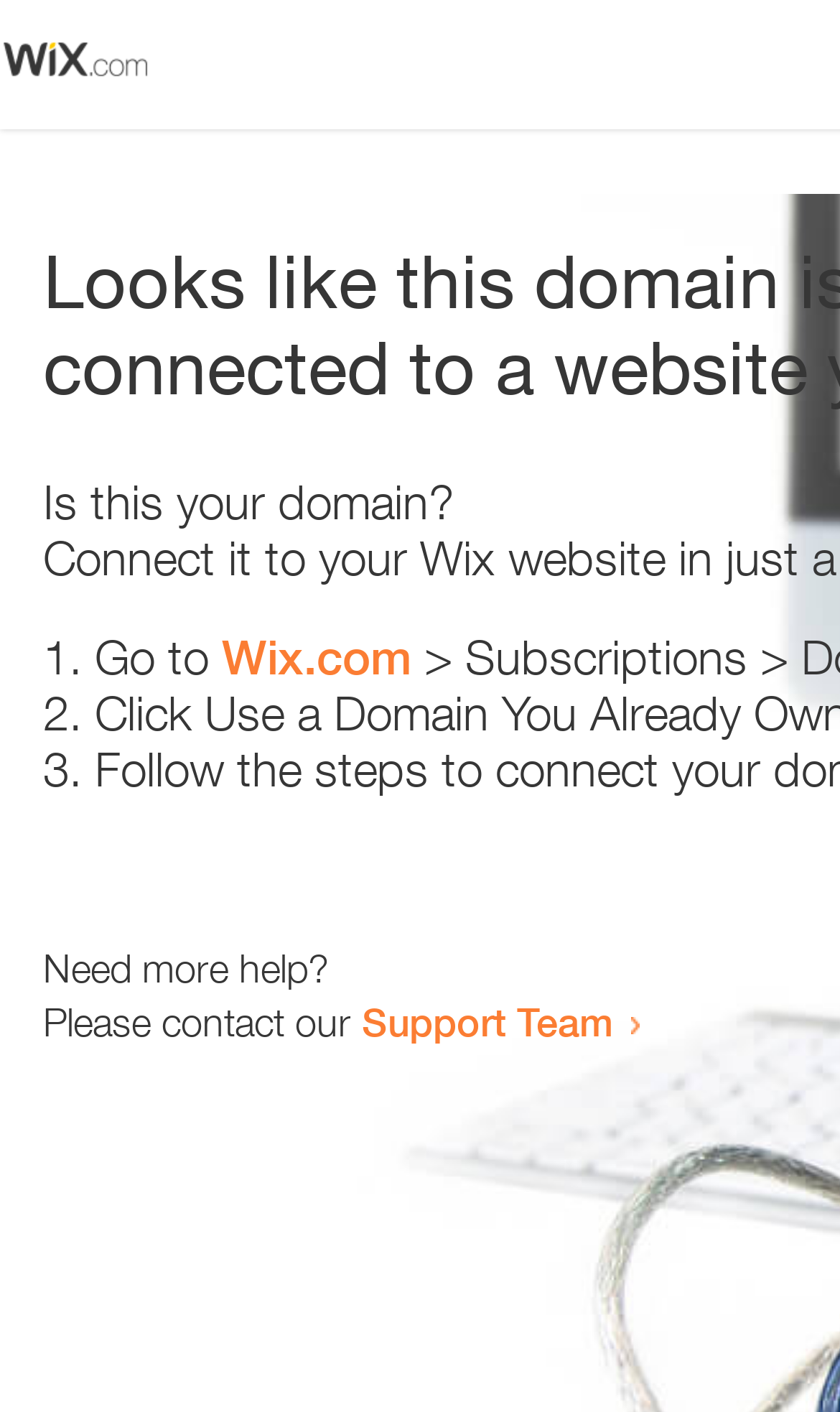Provide a one-word or short-phrase answer to the question:
How many sentences are there in the main text?

3